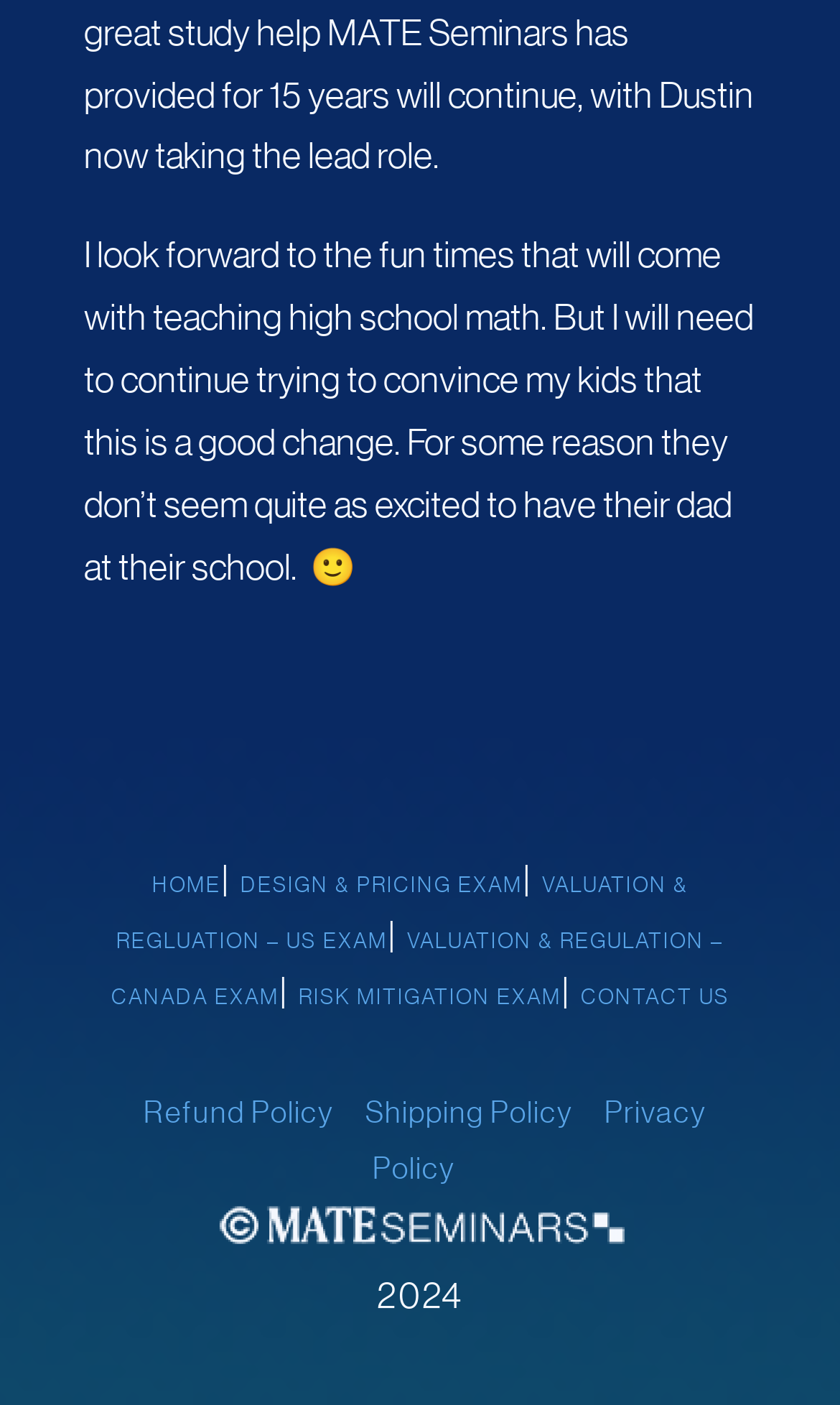Please answer the following question using a single word or phrase: 
What type of policies are listed on the webpage?

Refund, Shipping, and Privacy